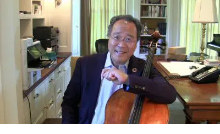Please give a short response to the question using one word or a phrase:
Is the office space well-lit?

Yes